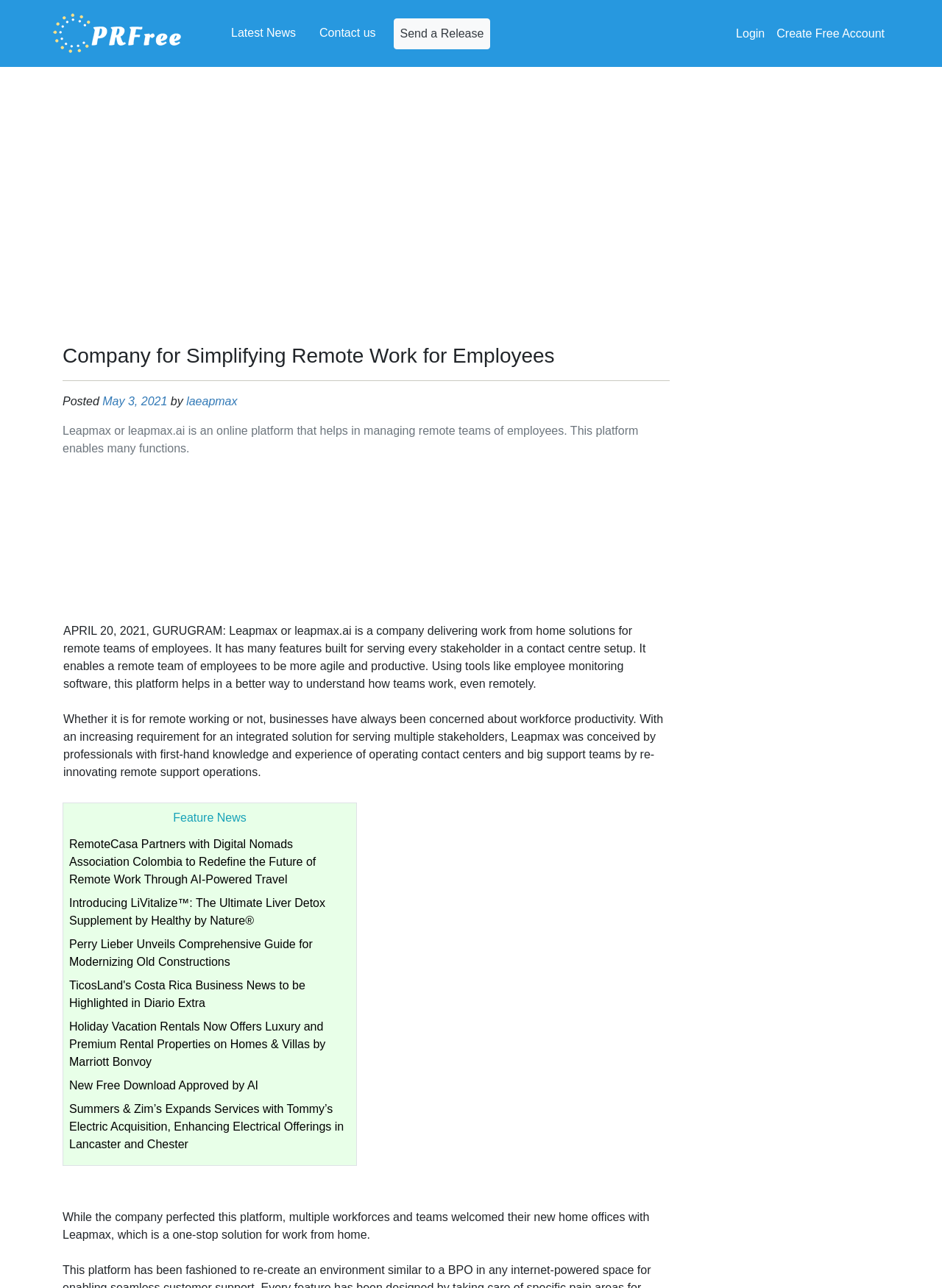What is the goal of Leapmax?
Please analyze the image and answer the question with as much detail as possible.

The webpage states that Leapmax was conceived by professionals with first-hand knowledge and experience of operating contact centers and big support teams, with the goal of re-innovating remote support operations. This suggests that the goal of Leapmax is to innovate and improve remote support operations.